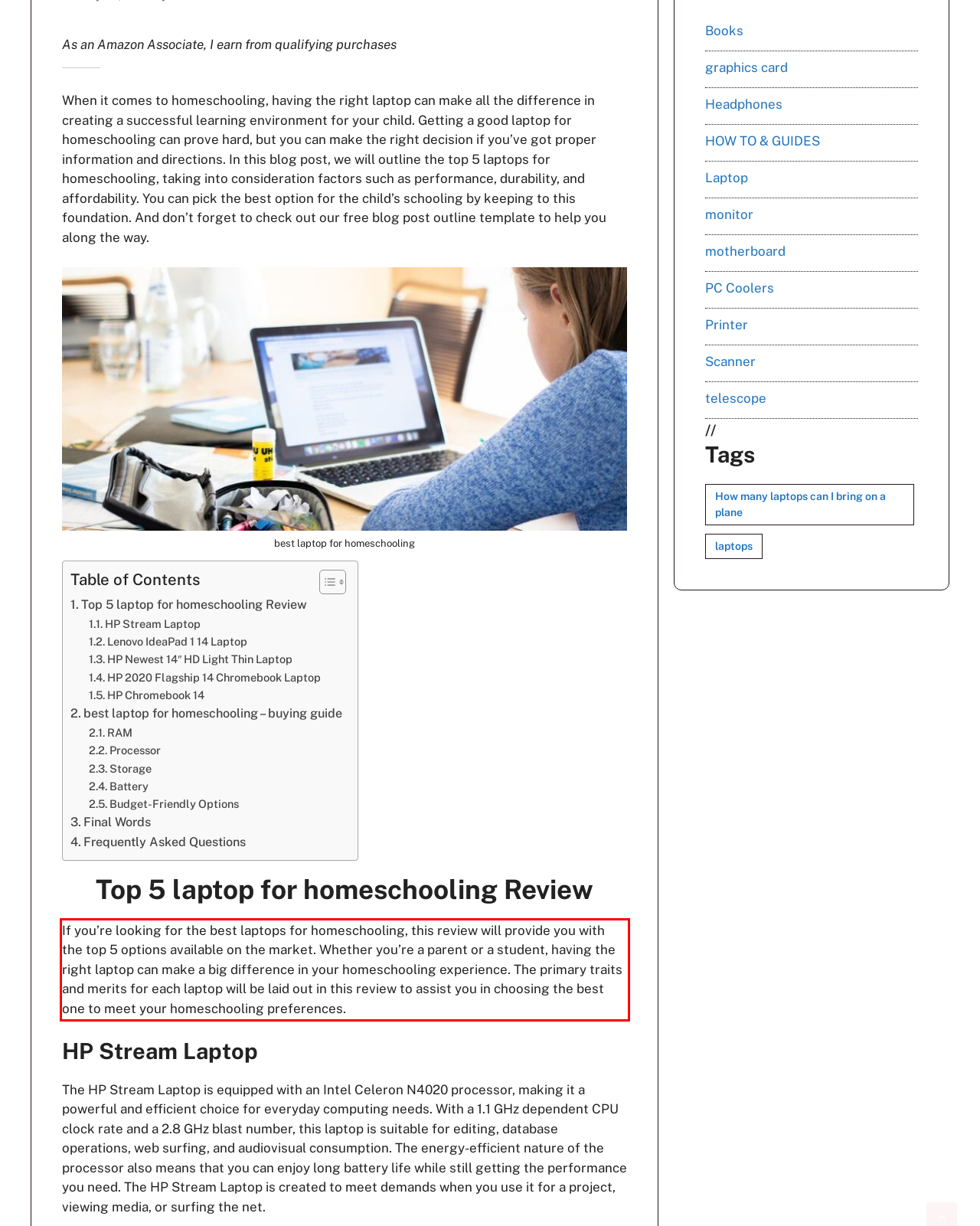Given a screenshot of a webpage containing a red rectangle bounding box, extract and provide the text content found within the red bounding box.

If you’re looking for the best laptops for homeschooling, this review will provide you with the top 5 options available on the market. Whether you’re a parent or a student, having the right laptop can make a big difference in your homeschooling experience. The primary traits and merits for each laptop will be laid out in this review to assist you in choosing the best one to meet your homeschooling preferences.